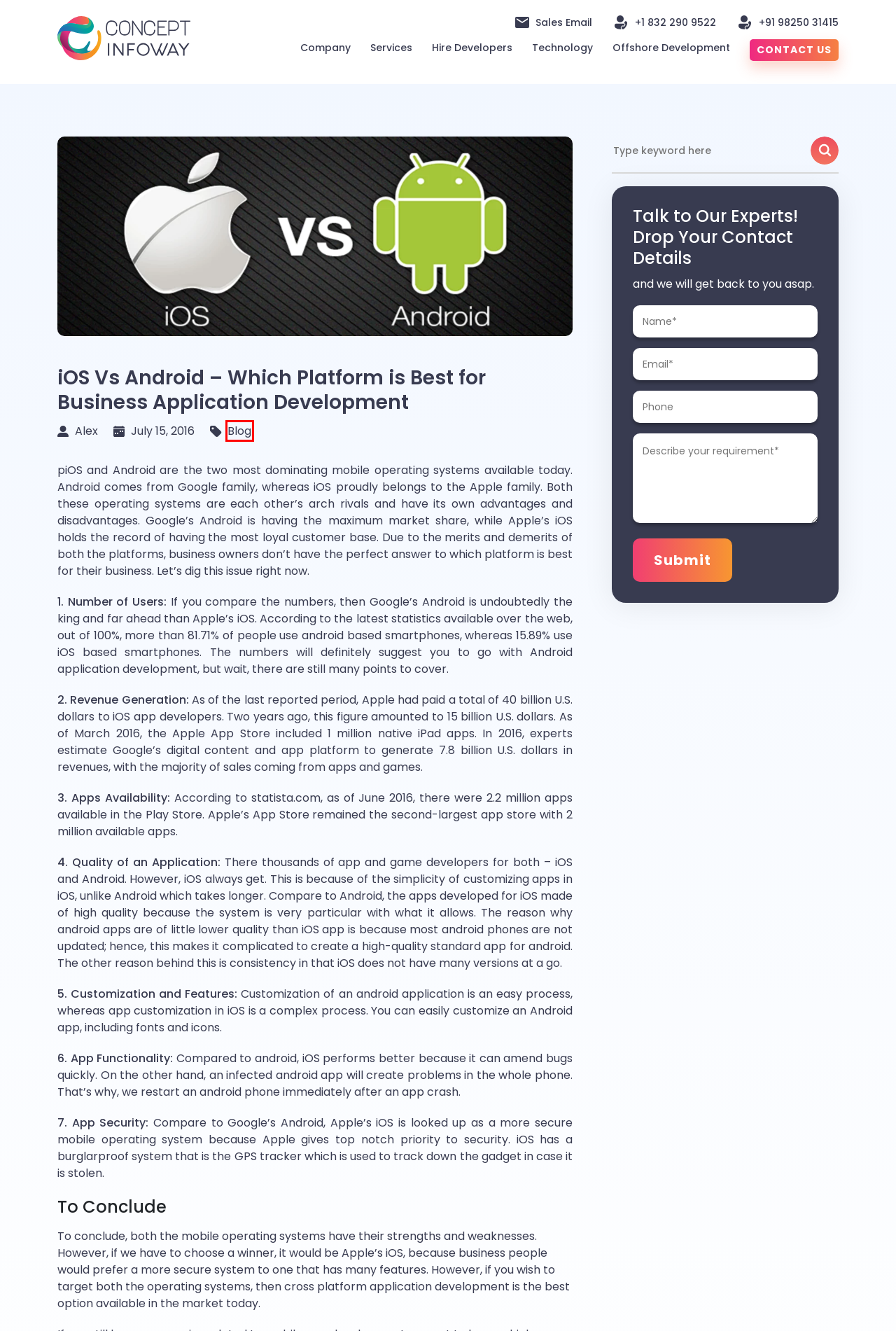Analyze the screenshot of a webpage with a red bounding box and select the webpage description that most accurately describes the new page resulting from clicking the element inside the red box. Here are the candidates:
A. Services - Offshore Web Development and IT Services
B. Offshore Development Company
C. Blog | Concept Infoway
D. Concept Infoway - Offshore Development Center in India
E. Contact Us - Web and Software Development Company in India
F. Offshore Software Development Company | Concept Infoway
G. Technology - Cutting-Edge Technology Solutions - Concept Infoway
H. Hire Developers | Hire Remote Developers | Concept Infoway

C